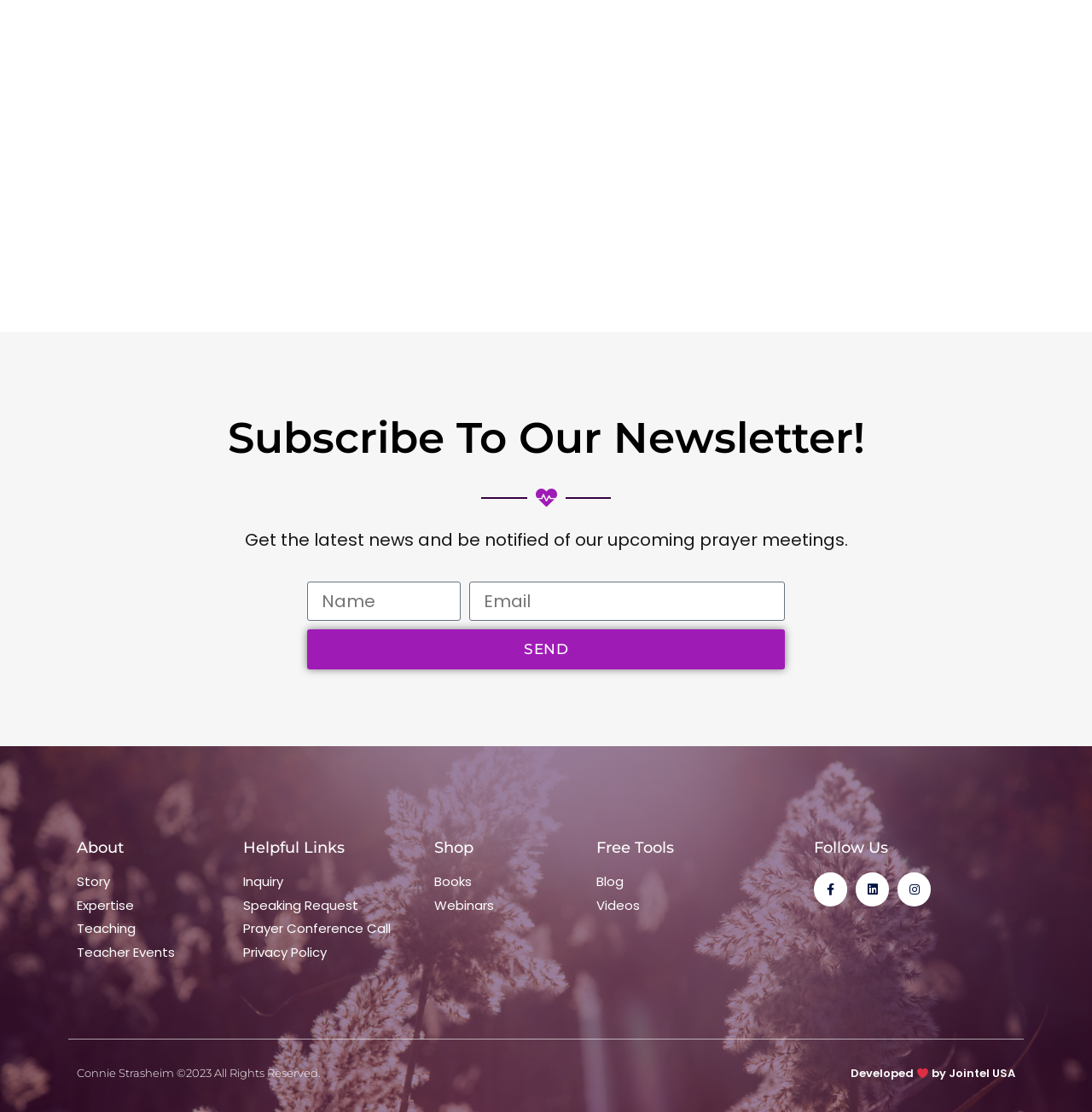Please give a succinct answer to the question in one word or phrase:
What is the purpose of the textbox labeled 'Name'?

To input name